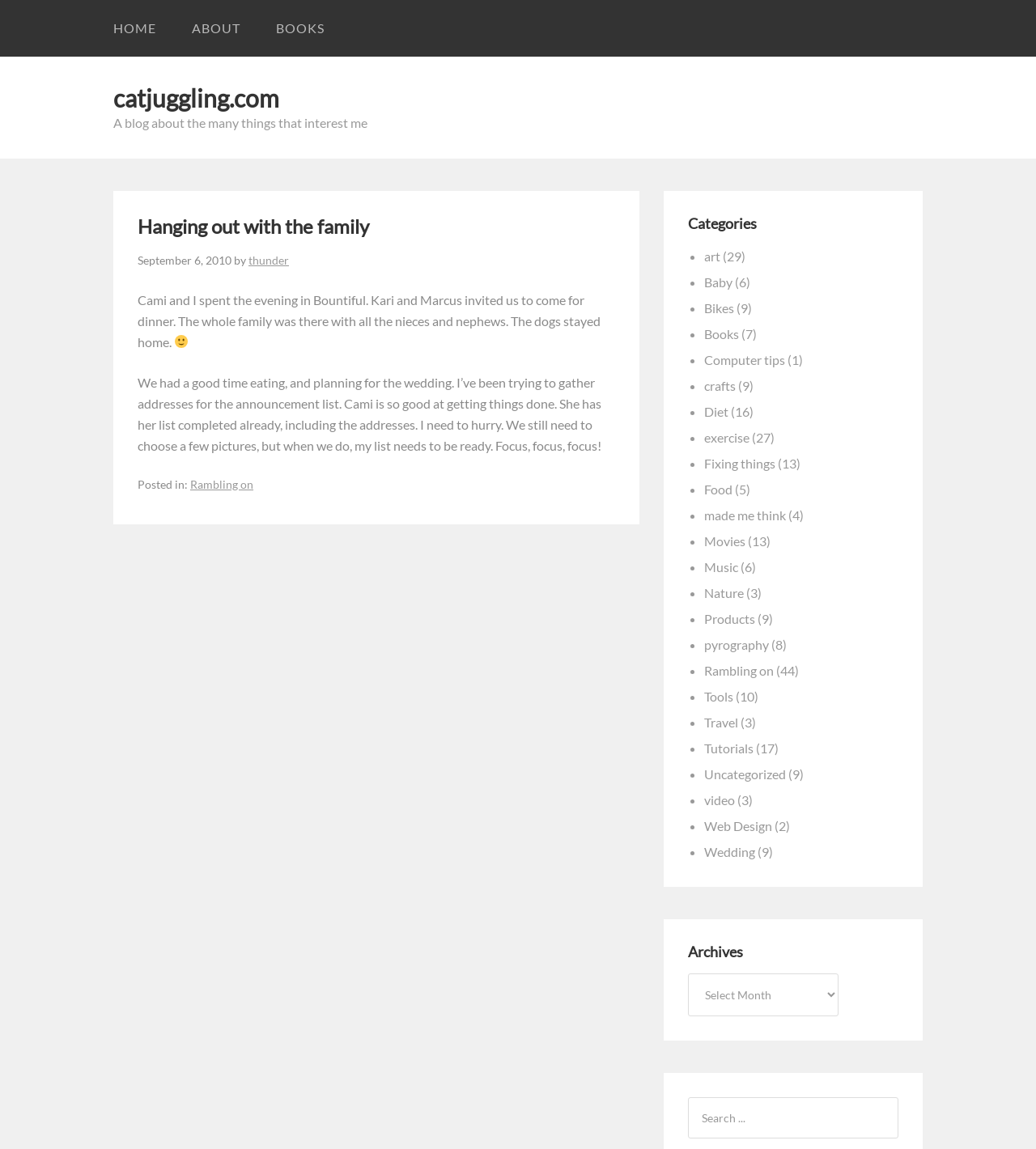Please locate the bounding box coordinates of the element that should be clicked to complete the given instruction: "Read the article 'Hanging out with the family'".

[0.133, 0.187, 0.594, 0.235]